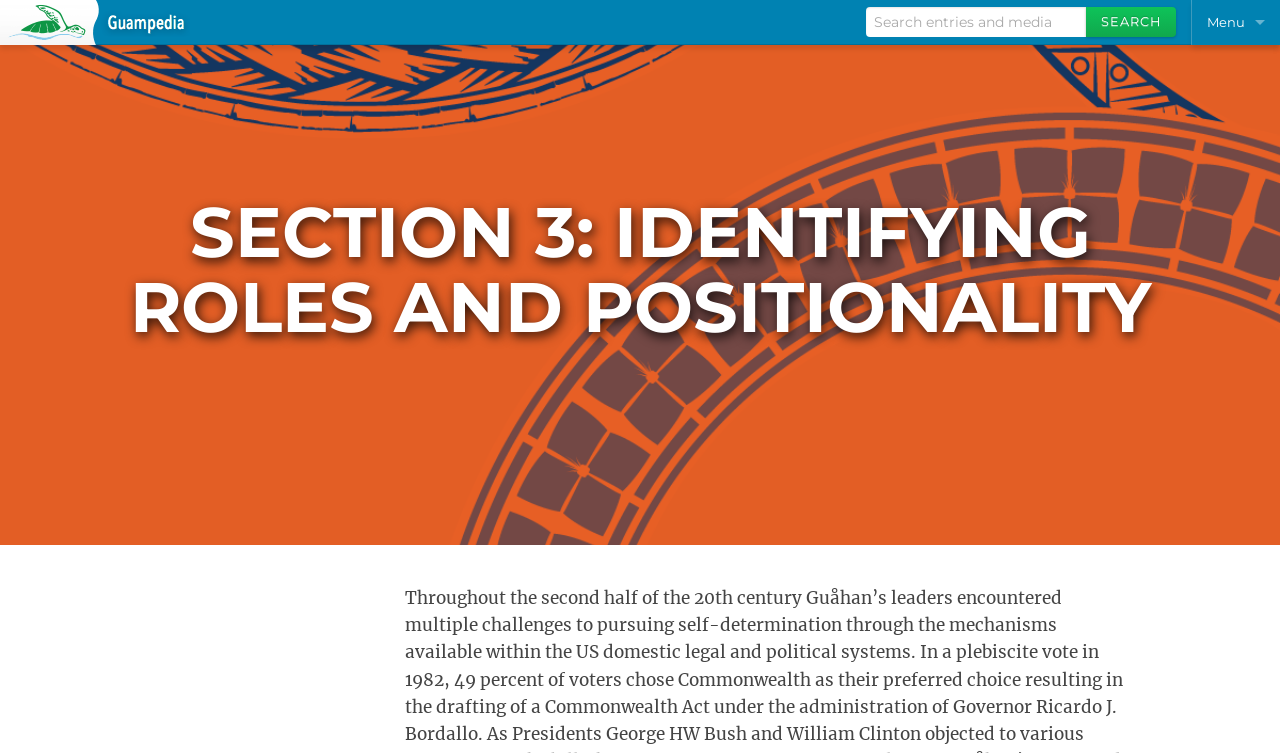Locate the bounding box for the described UI element: "Make a Donation". Ensure the coordinates are four float numbers between 0 and 1, formatted as [left, top, right, bottom].

[0.931, 0.179, 1.0, 0.239]